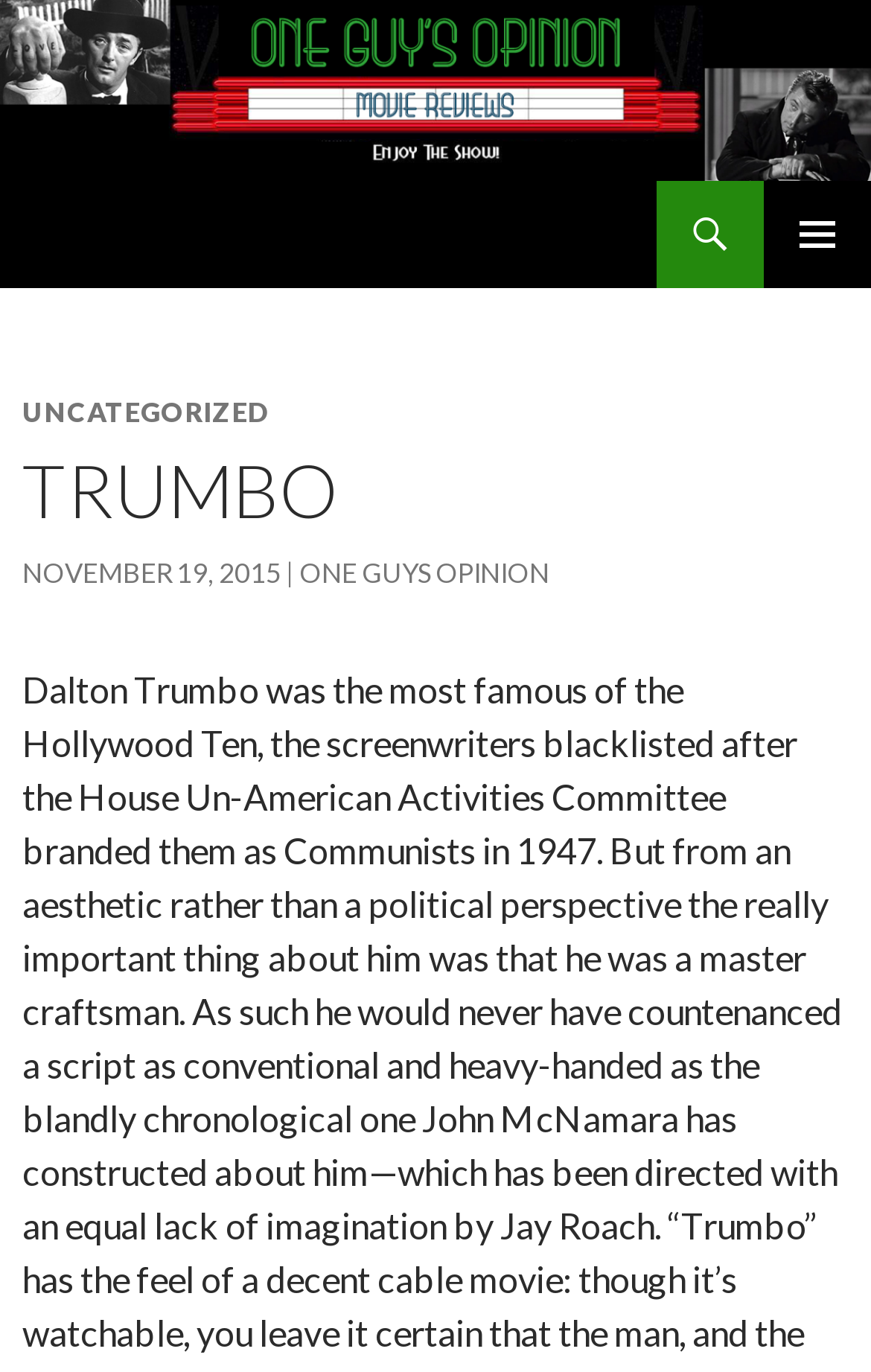Find the bounding box of the UI element described as: "November 19, 2015". The bounding box coordinates should be given as four float values between 0 and 1, i.e., [left, top, right, bottom].

[0.026, 0.405, 0.323, 0.429]